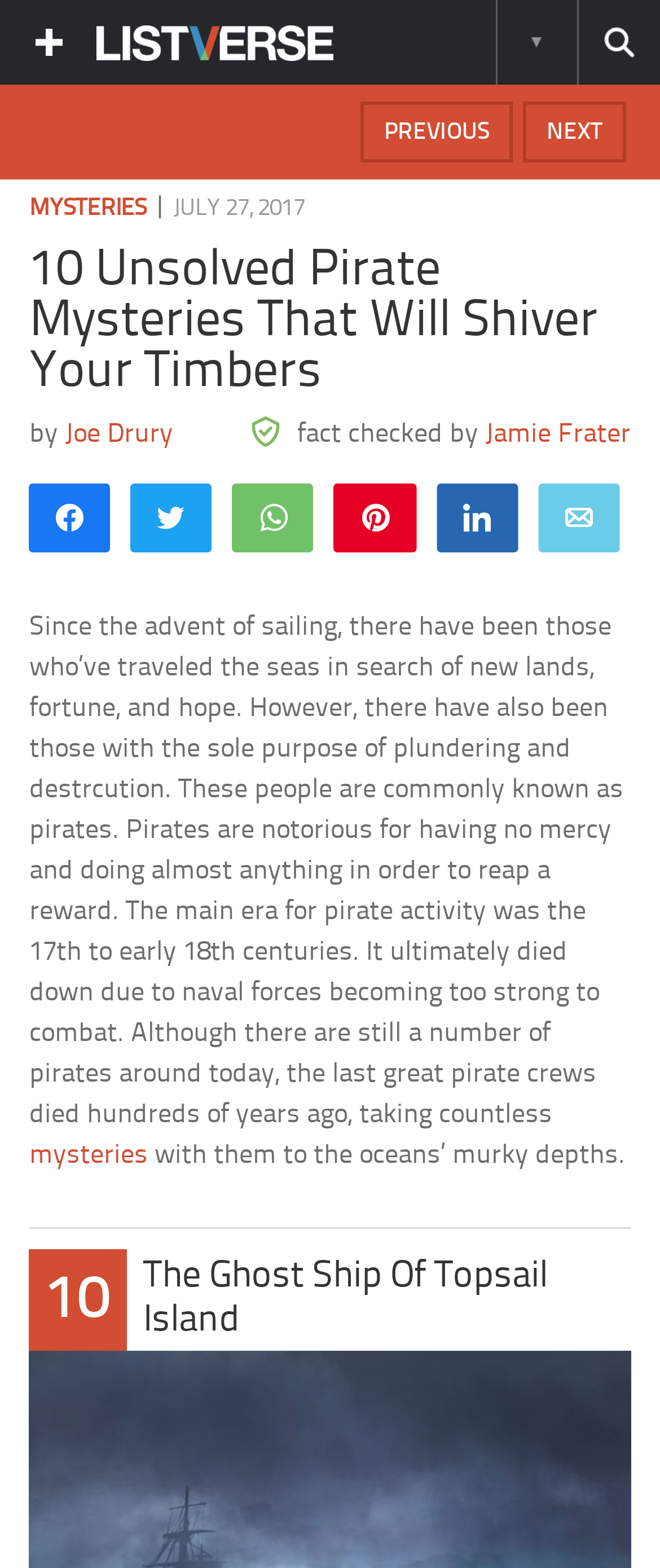Respond with a single word or short phrase to the following question: 
What is the number of shares for this article?

301